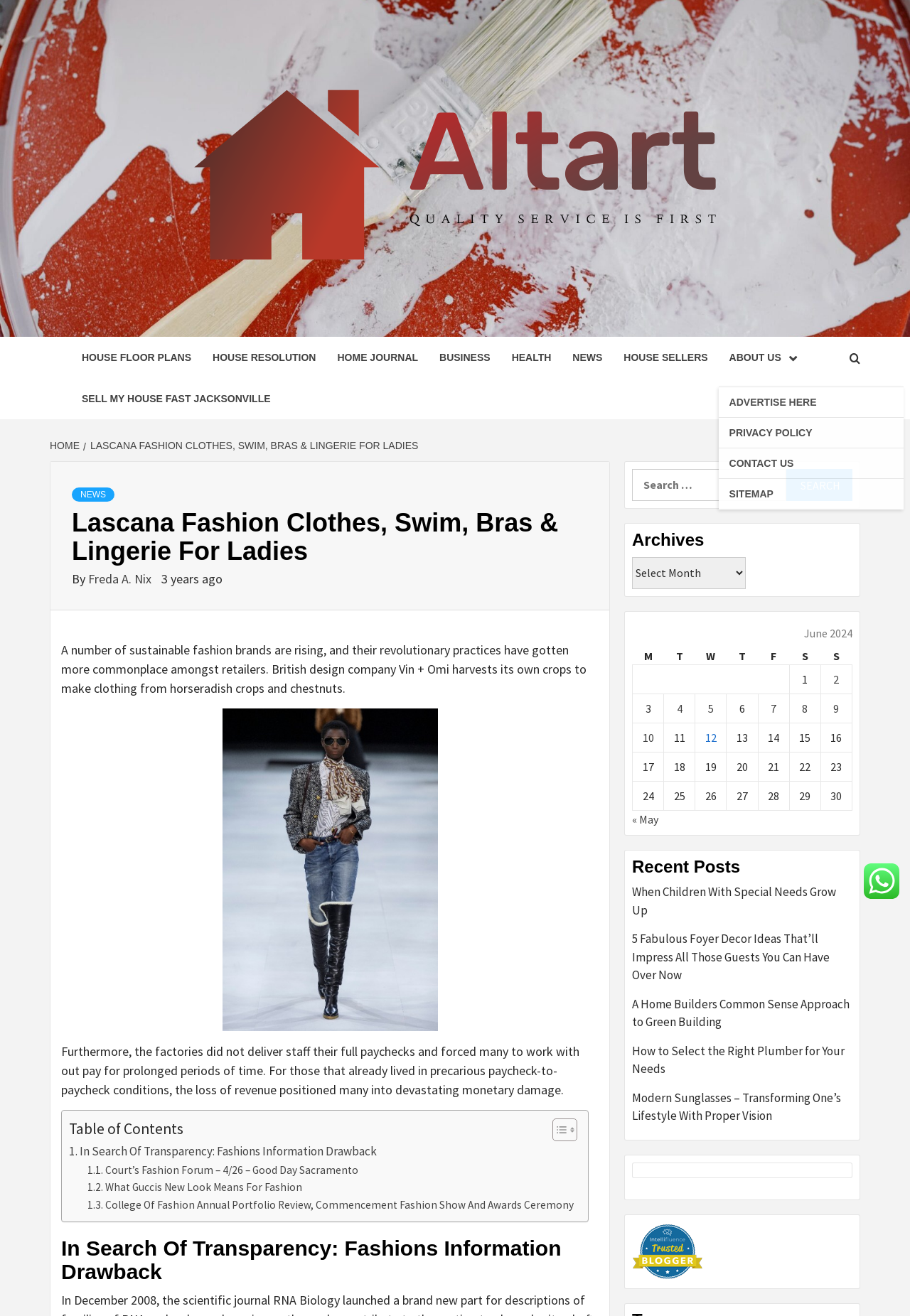Provide the bounding box coordinates in the format (top-left x, top-left y, bottom-right x, bottom-right y). All values are floating point numbers between 0 and 1. Determine the bounding box coordinate of the UI element described as: alt="Intellifluence Trusted Blogger"

[0.695, 0.944, 0.773, 0.955]